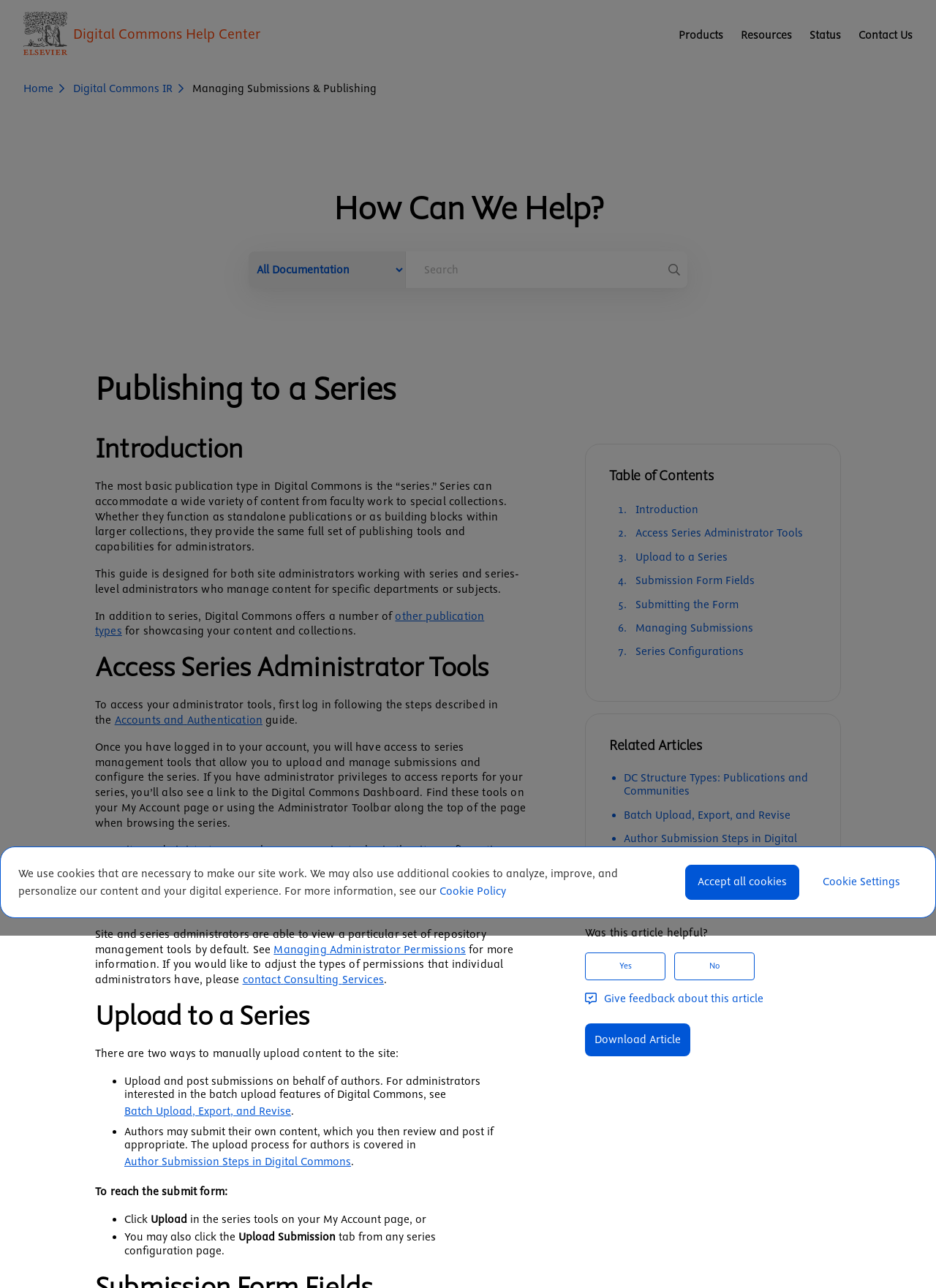Refer to the screenshot and answer the following question in detail:
What other publication types are available?

The webpage mentions that Digital Commons offers other publication types besides series, which can be used to showcase content and collections, as indicated by the link 'other publication types'.